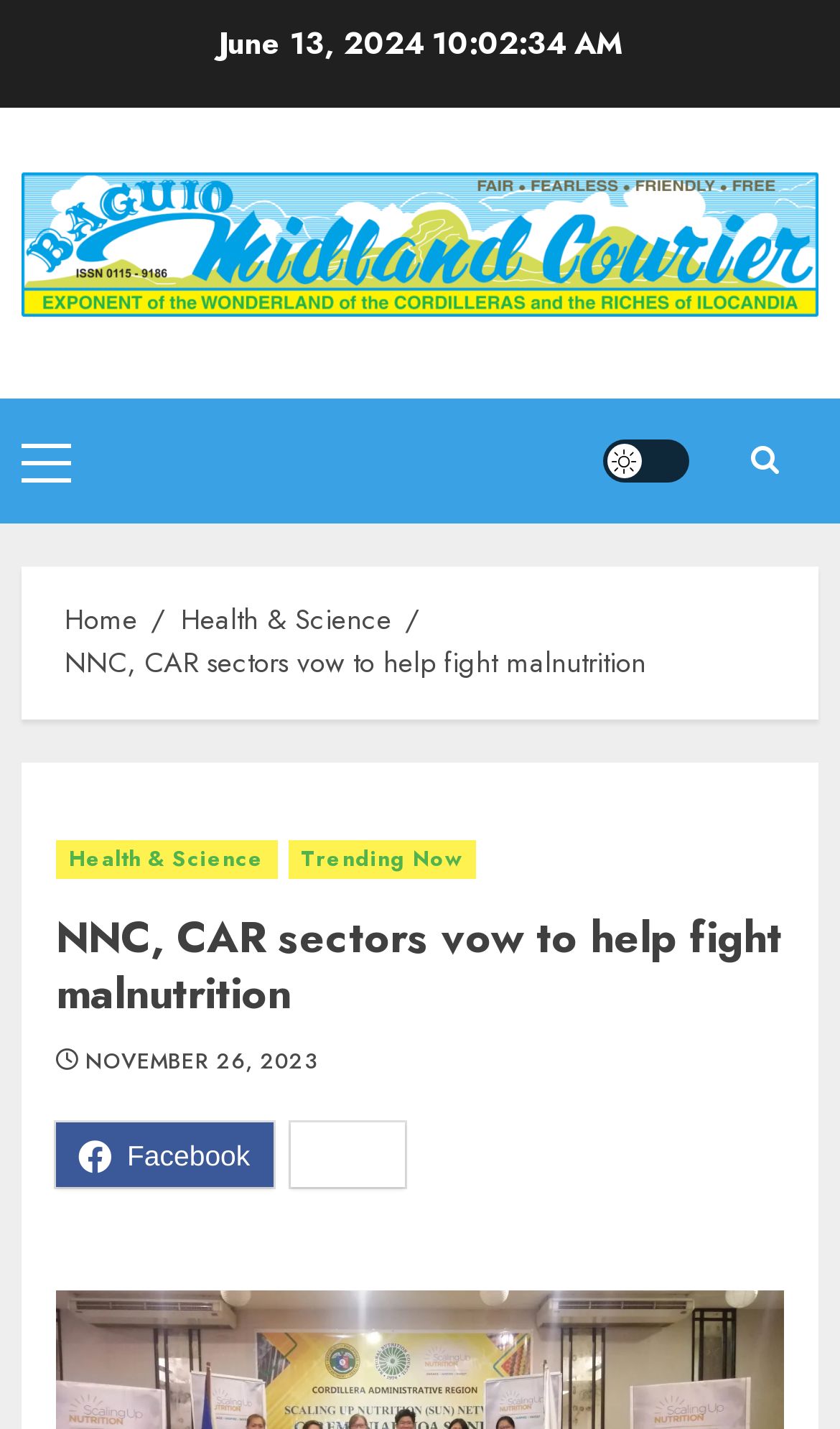Given the description of the UI element: "Light/Dark Button", predict the bounding box coordinates in the form of [left, top, right, bottom], with each value being a float between 0 and 1.

[0.718, 0.307, 0.821, 0.337]